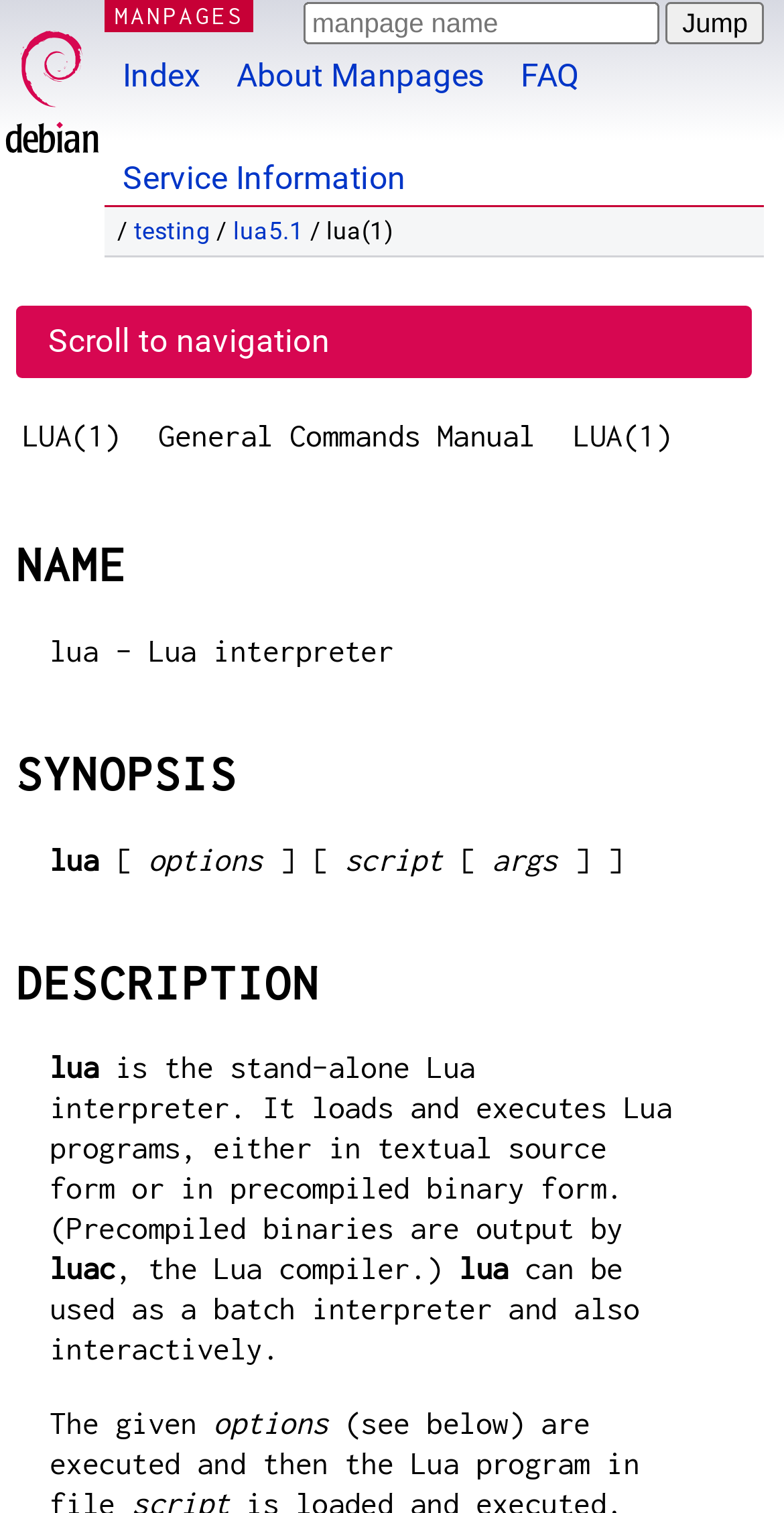Using the element description name="subscribe" value="Subscribe", predict the bounding box coordinates for the UI element. Provide the coordinates in (top-left x, top-left y, bottom-right x, bottom-right y) format with values ranging from 0 to 1.

None